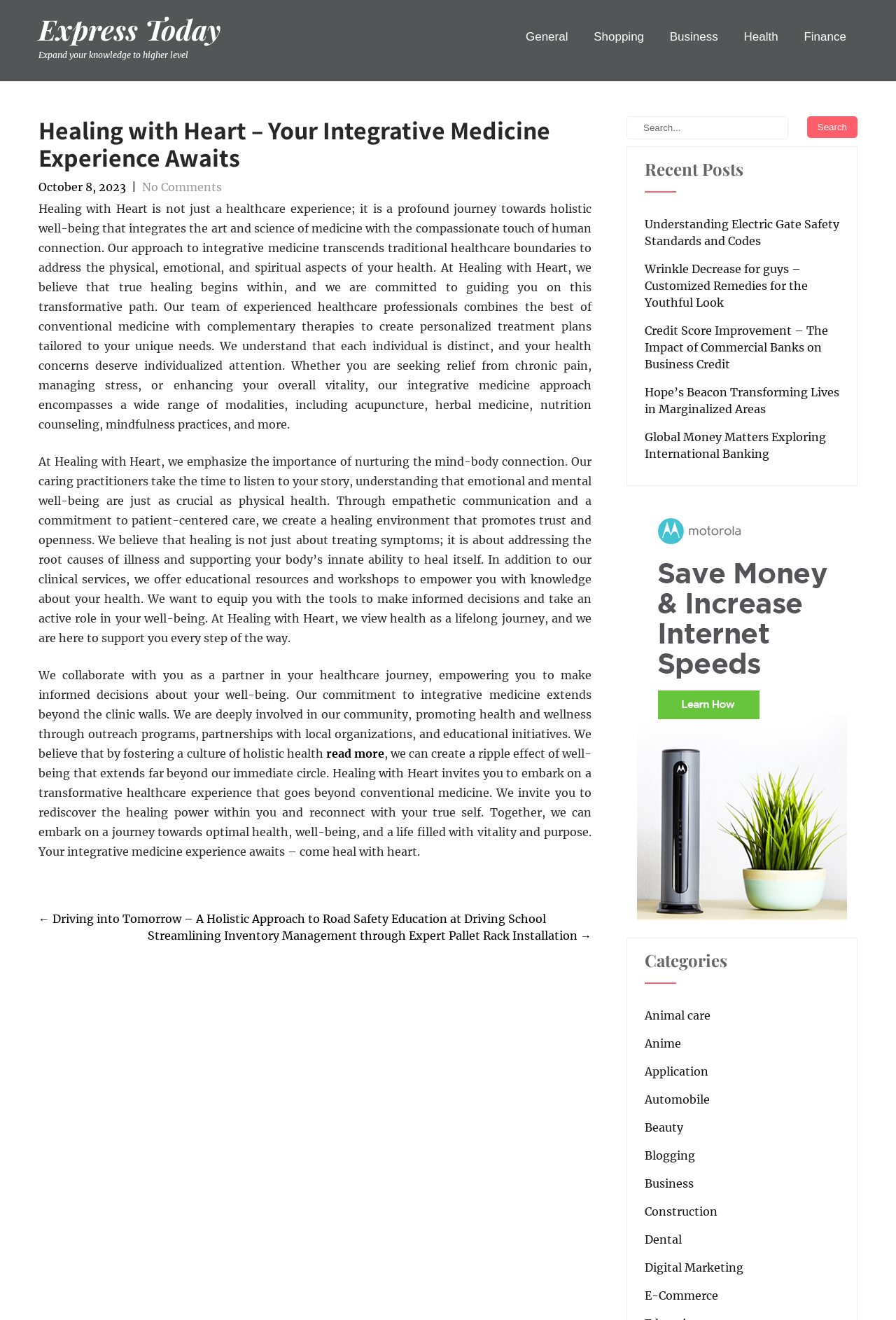Please determine the bounding box coordinates of the section I need to click to accomplish this instruction: "Click on 'Express Today' to expand knowledge".

[0.043, 0.016, 0.246, 0.048]